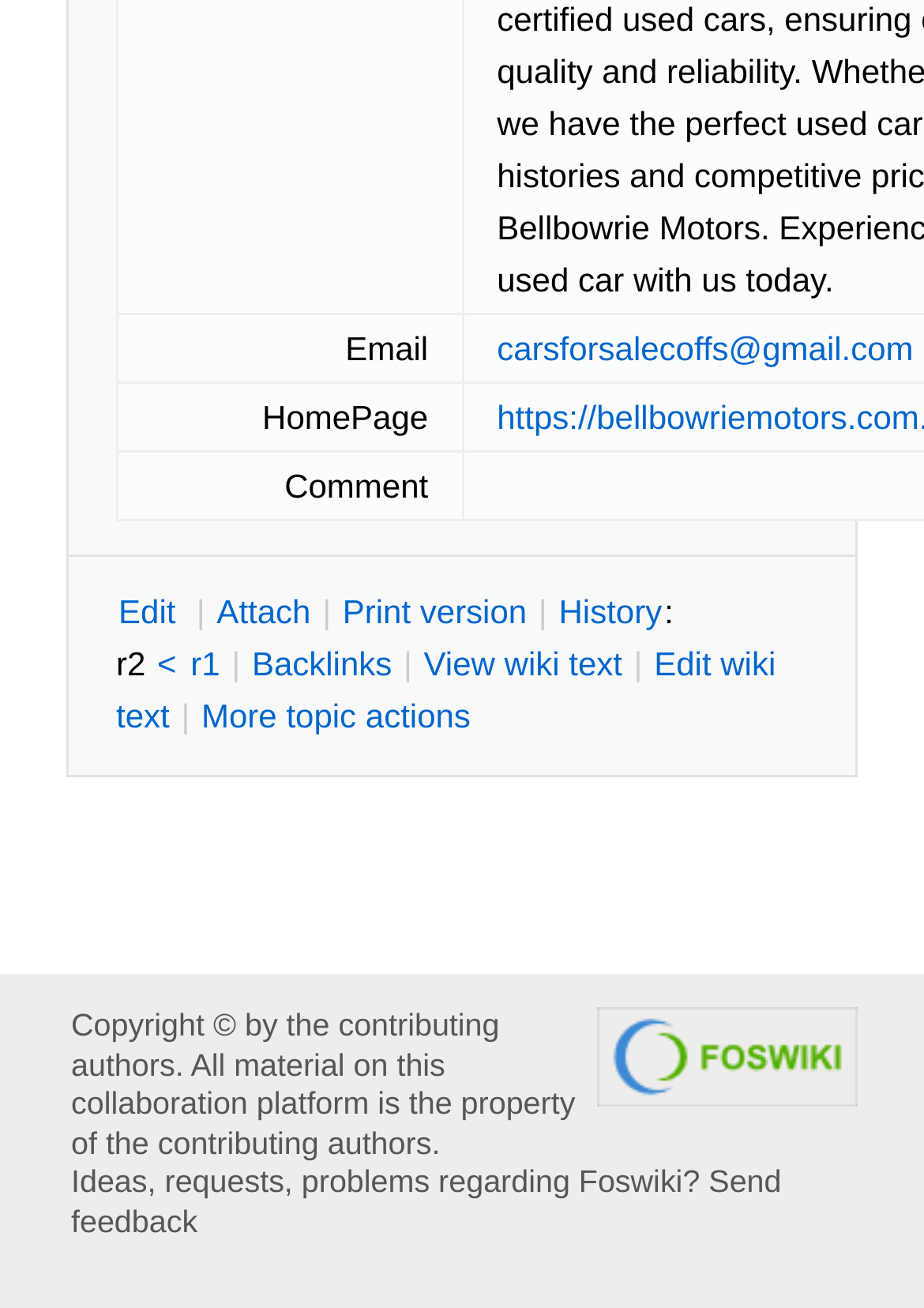Please determine the bounding box coordinates of the element's region to click in order to carry out the following instruction: "View the print version". The coordinates should be four float numbers between 0 and 1, i.e., [left, top, right, bottom].

[0.368, 0.452, 0.573, 0.486]